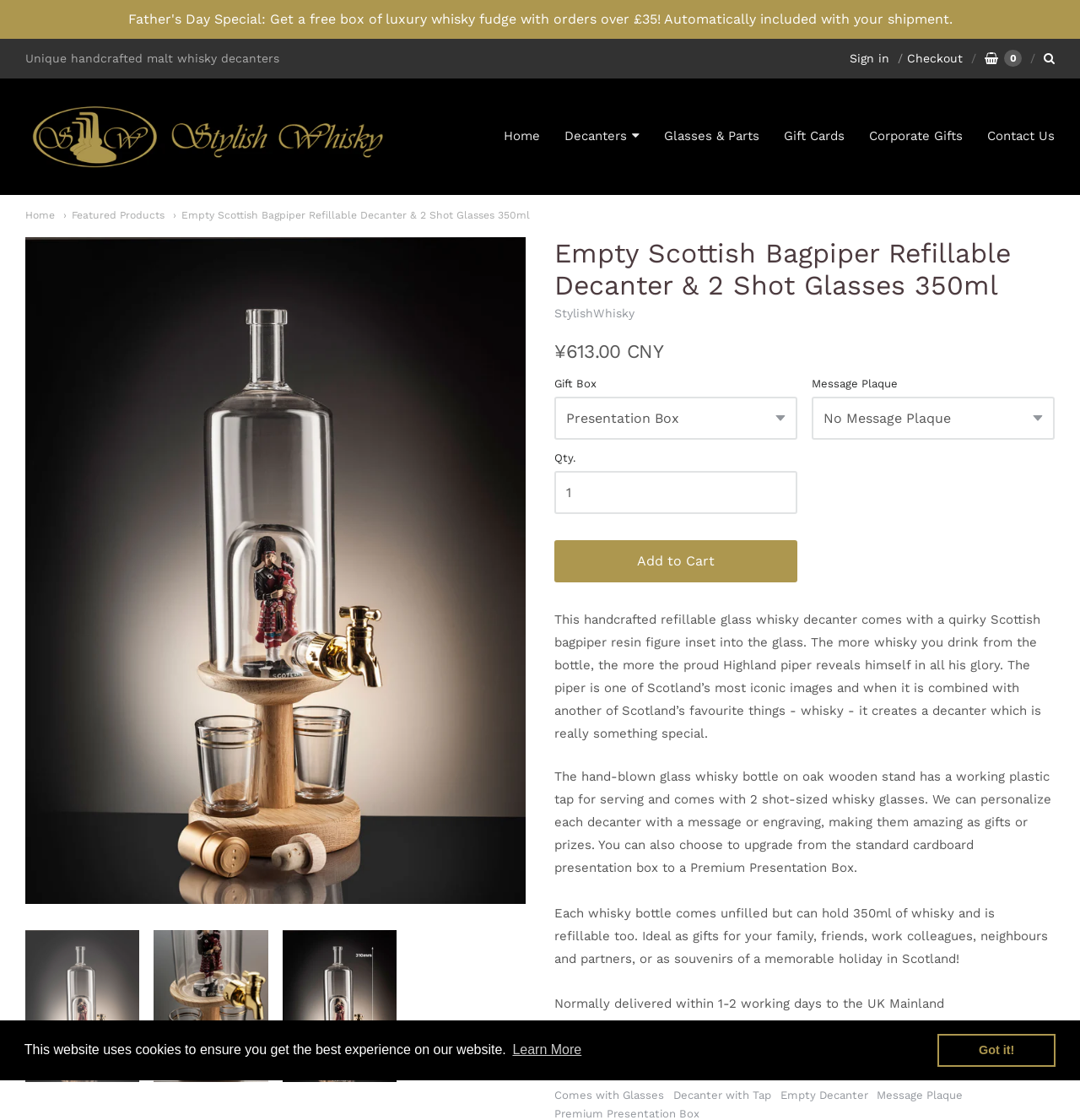Please specify the bounding box coordinates of the element that should be clicked to execute the given instruction: 'Explore the TOP PRODUCTS section'. Ensure the coordinates are four float numbers between 0 and 1, expressed as [left, top, right, bottom].

None